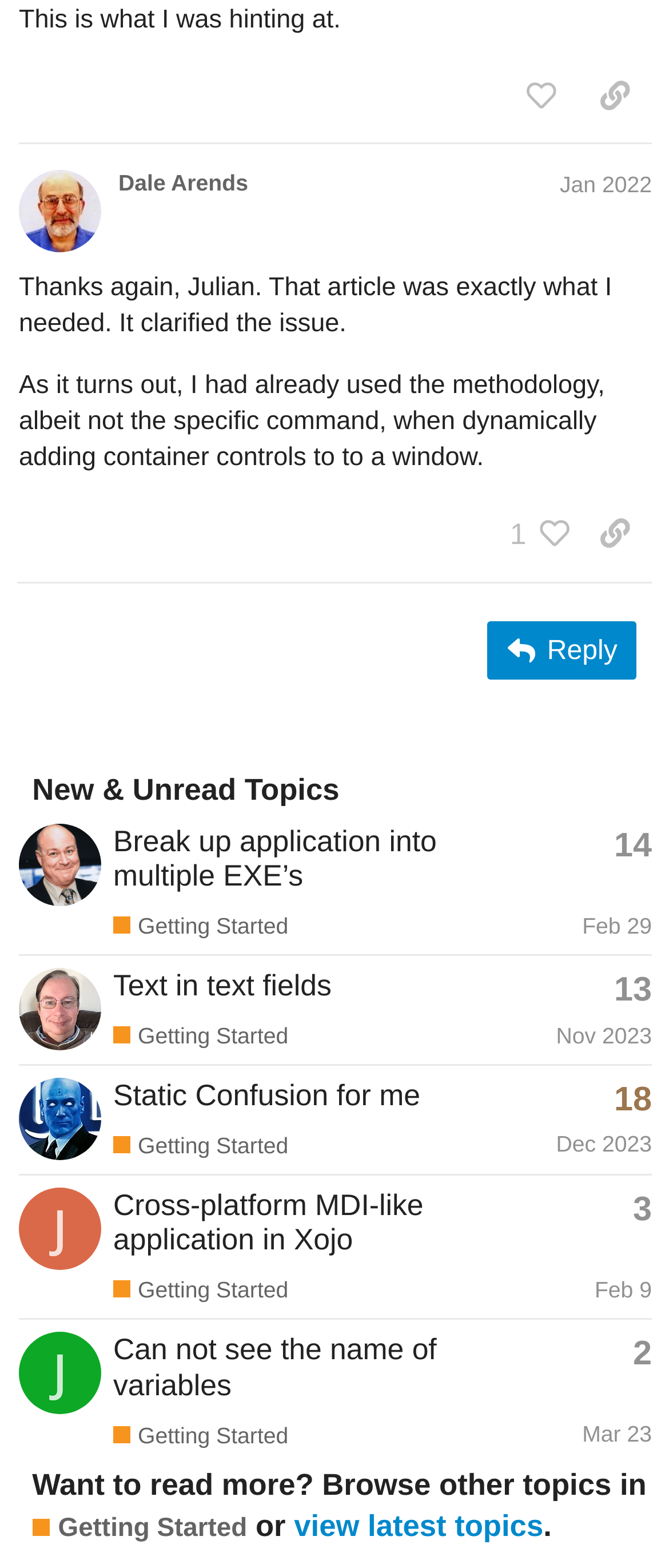Provide a thorough and detailed response to the question by examining the image: 
What is the date of the latest post in the topic 'Static Confusion for me'?

I found the topic 'Static Confusion for me' in the table under 'New & Unread Topics'. The topic has a generic text 'Created: Dec 4, 2023 6:42 am Latest: Dec 5, 2023 12:13 pm' which indicates the date of the latest post.